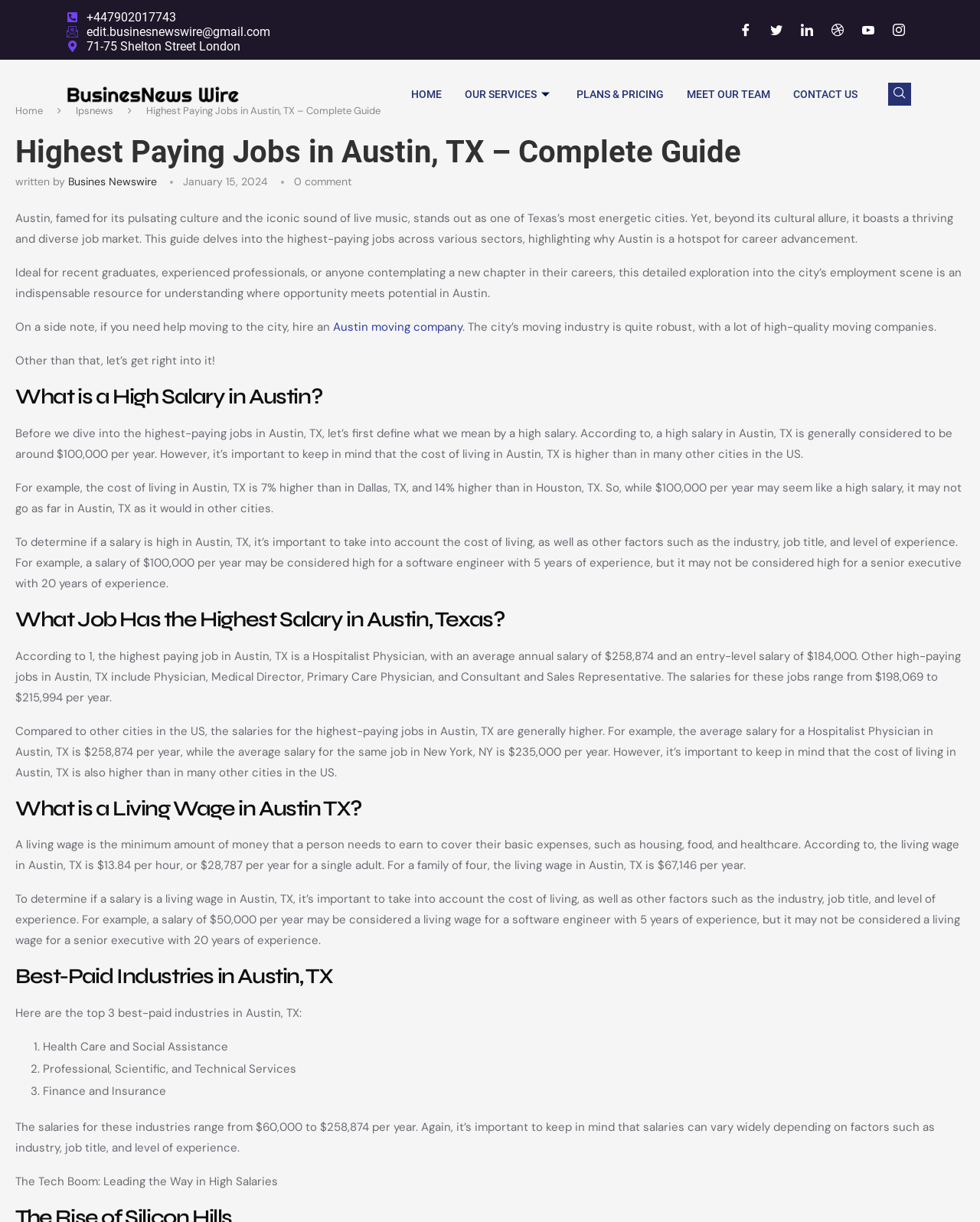Please find the bounding box coordinates of the element's region to be clicked to carry out this instruction: "Click the 'Busines Newswire' link".

[0.07, 0.143, 0.16, 0.154]